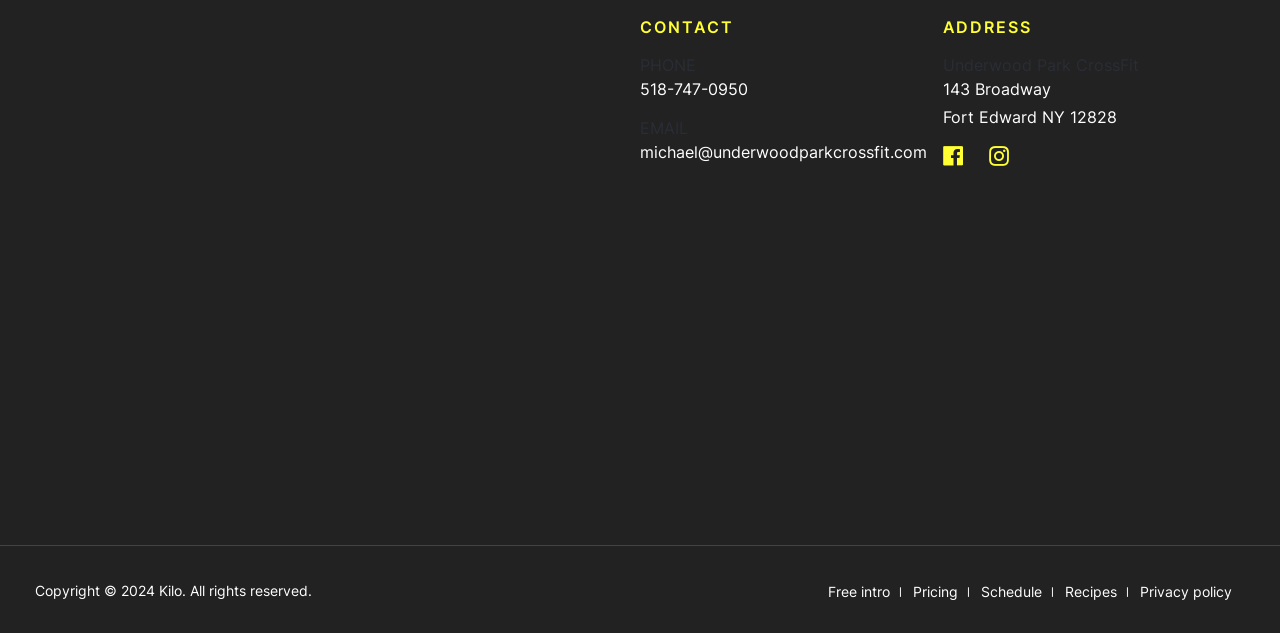How many navigation links are there in the site navigation?
Using the image as a reference, give a one-word or short phrase answer.

6